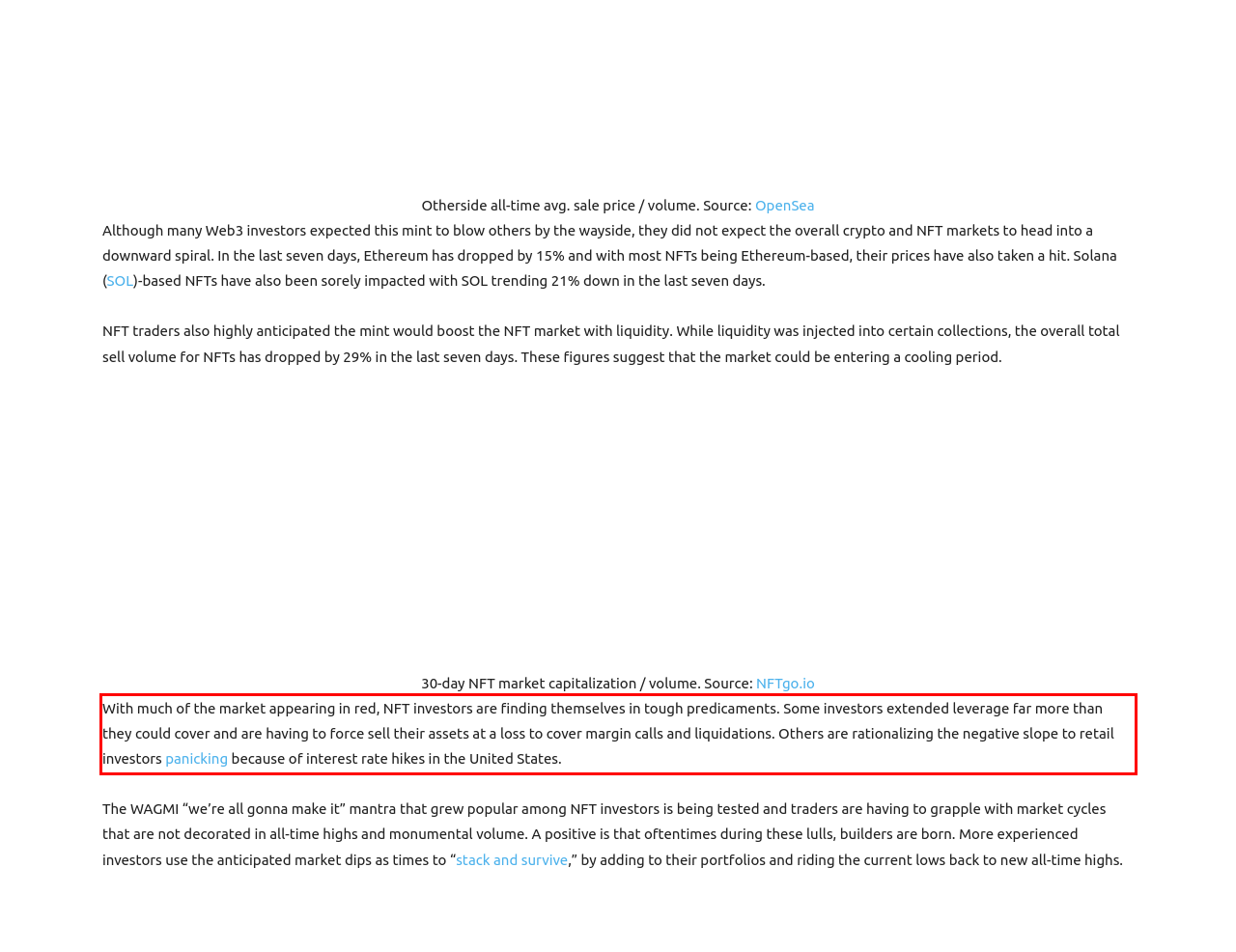Examine the webpage screenshot, find the red bounding box, and extract the text content within this marked area.

With much of the market appearing in red, NFT investors are finding themselves in tough predicaments. Some investors extended leverage far more than they could cover and are having to force sell their assets at a loss to cover margin calls and liquidations. Others are rationalizing the negative slope to retail investors panicking because of interest rate hikes in the United States.